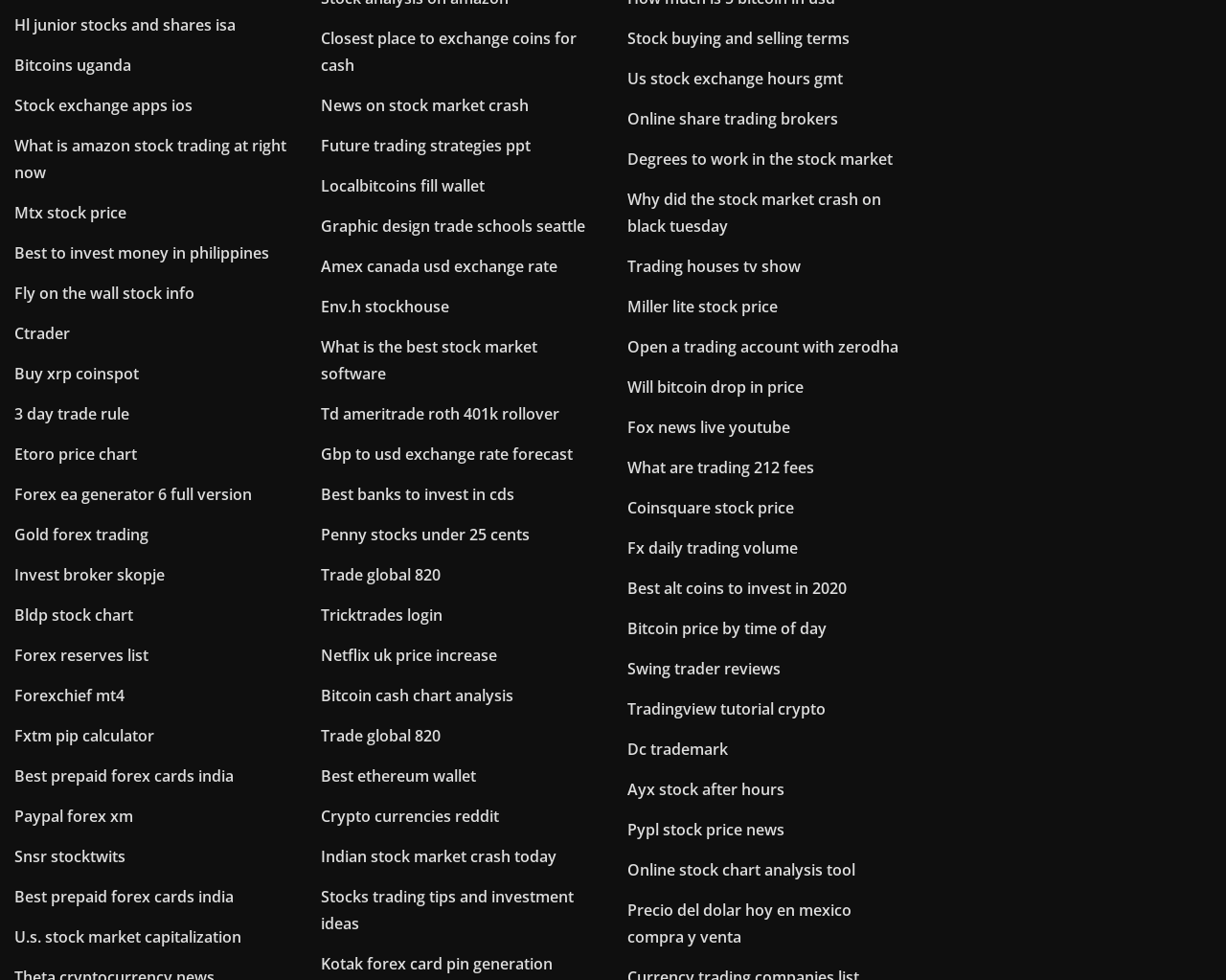Using the given element description, provide the bounding box coordinates (top-left x, top-left y, bottom-right x, bottom-right y) for the corresponding UI element in the screenshot: Forexchief mt4

[0.012, 0.699, 0.102, 0.72]